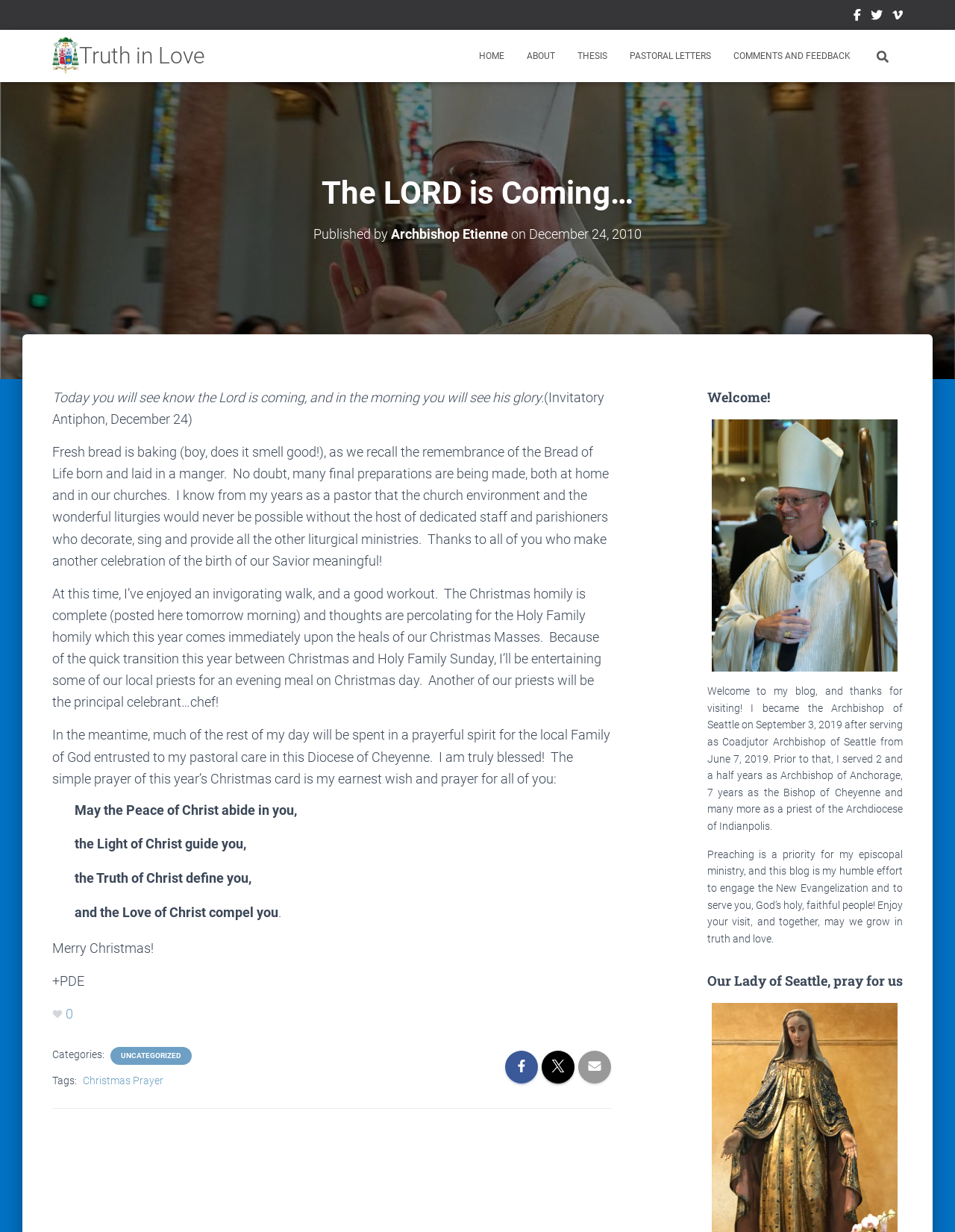Can you extract the primary headline text from the webpage?

The LORD is Coming…